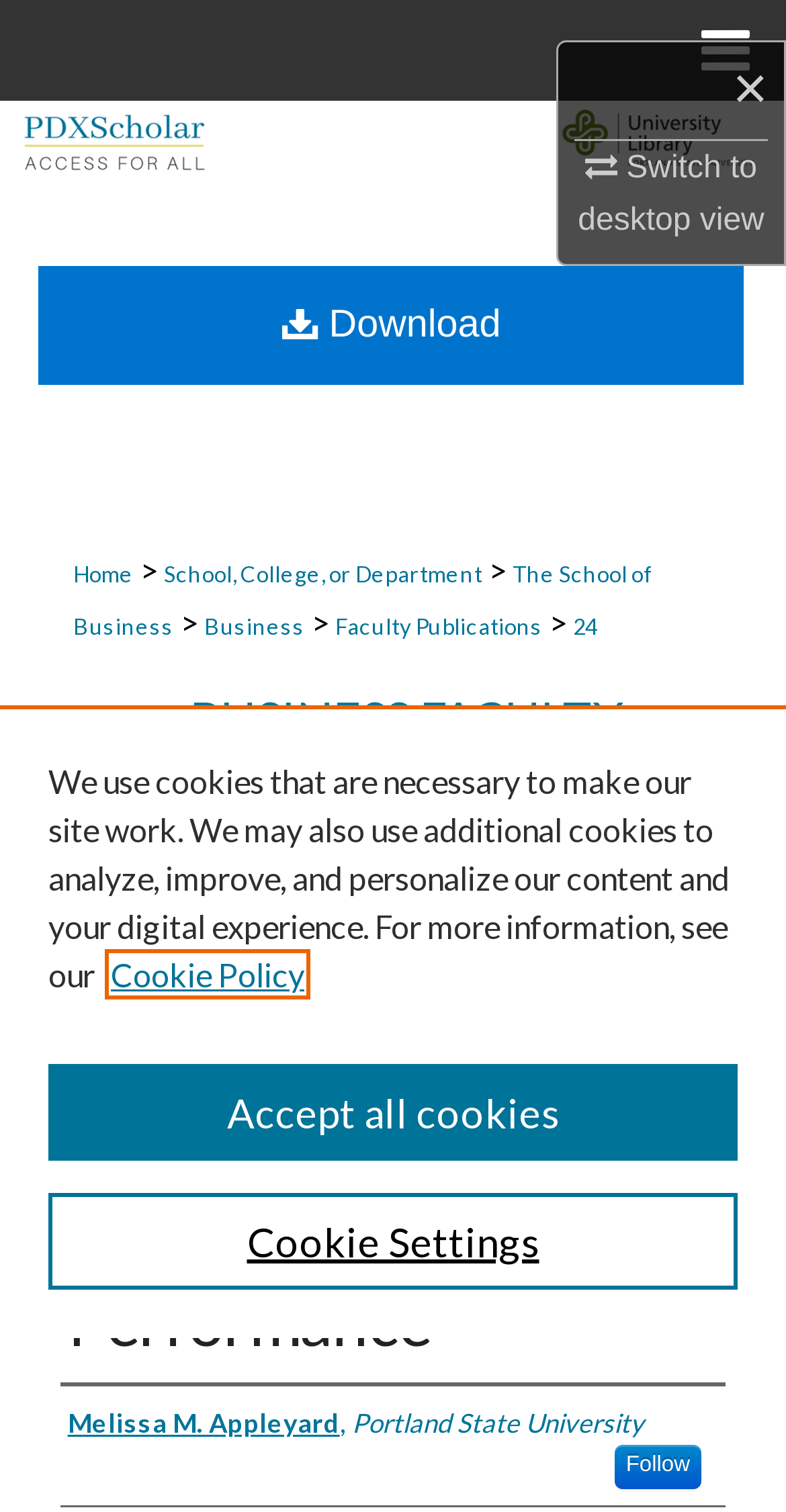Locate the bounding box coordinates of the area to click to fulfill this instruction: "Search". The bounding box should be presented as four float numbers between 0 and 1, in the order [left, top, right, bottom].

[0.0, 0.067, 1.0, 0.133]